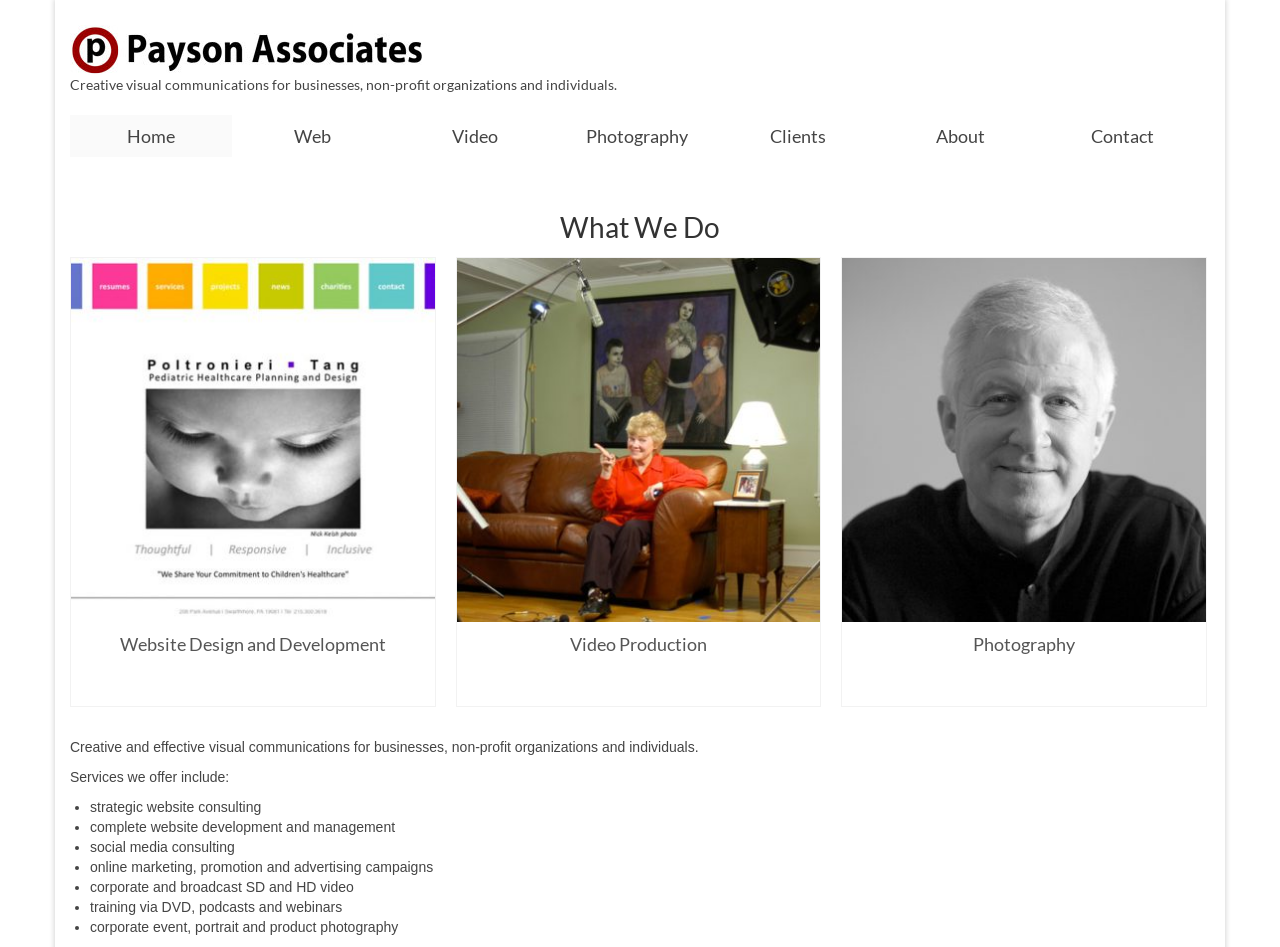Identify the bounding box coordinates of the region that should be clicked to execute the following instruction: "Explore Photography services".

[0.658, 0.455, 0.942, 0.472]